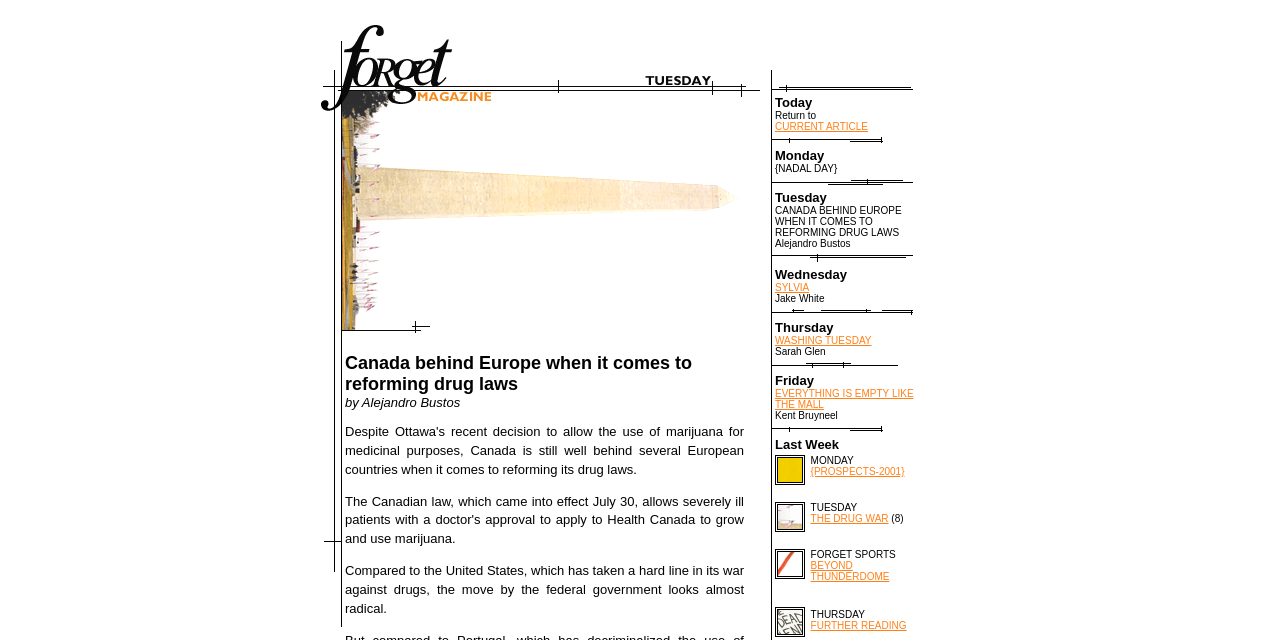How many articles are listed on the webpage?
Based on the image content, provide your answer in one word or a short phrase.

7